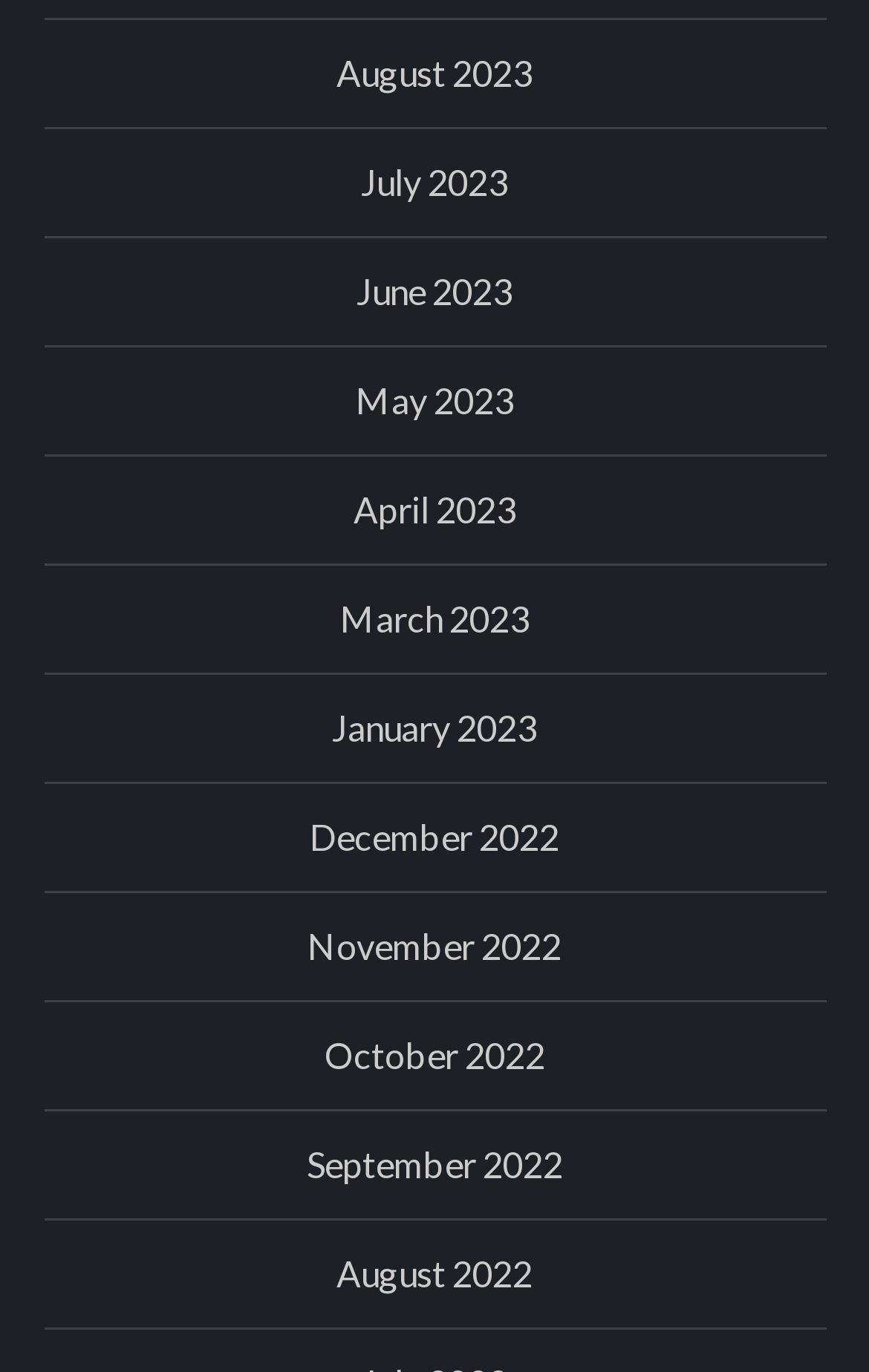Please mark the clickable region by giving the bounding box coordinates needed to complete this instruction: "view July 2023".

[0.415, 0.11, 0.585, 0.156]